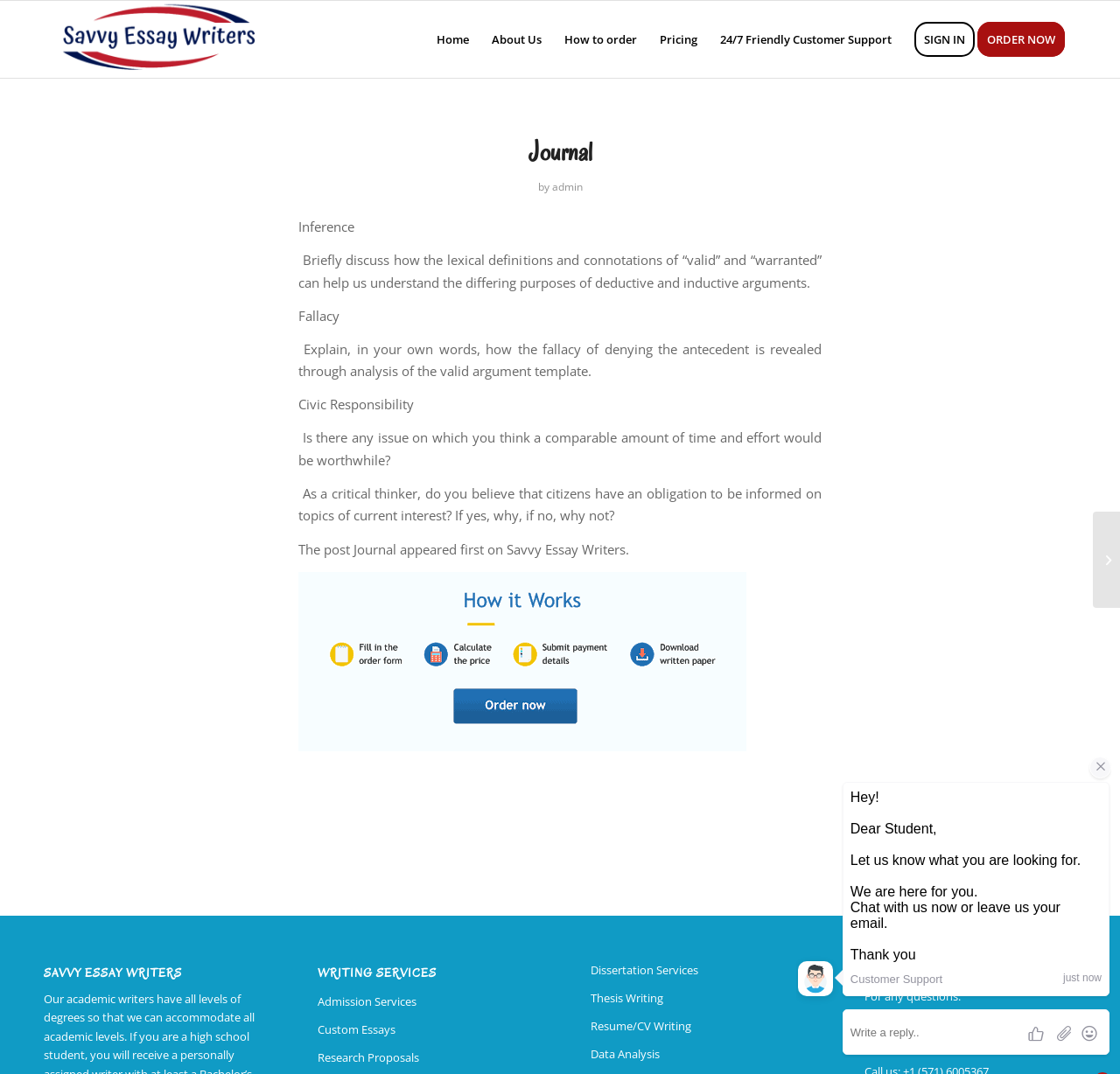Please determine the bounding box coordinates of the element to click in order to execute the following instruction: "Contact us via email". The coordinates should be four float numbers between 0 and 1, specified as [left, top, right, bottom].

[0.772, 0.947, 0.954, 0.979]